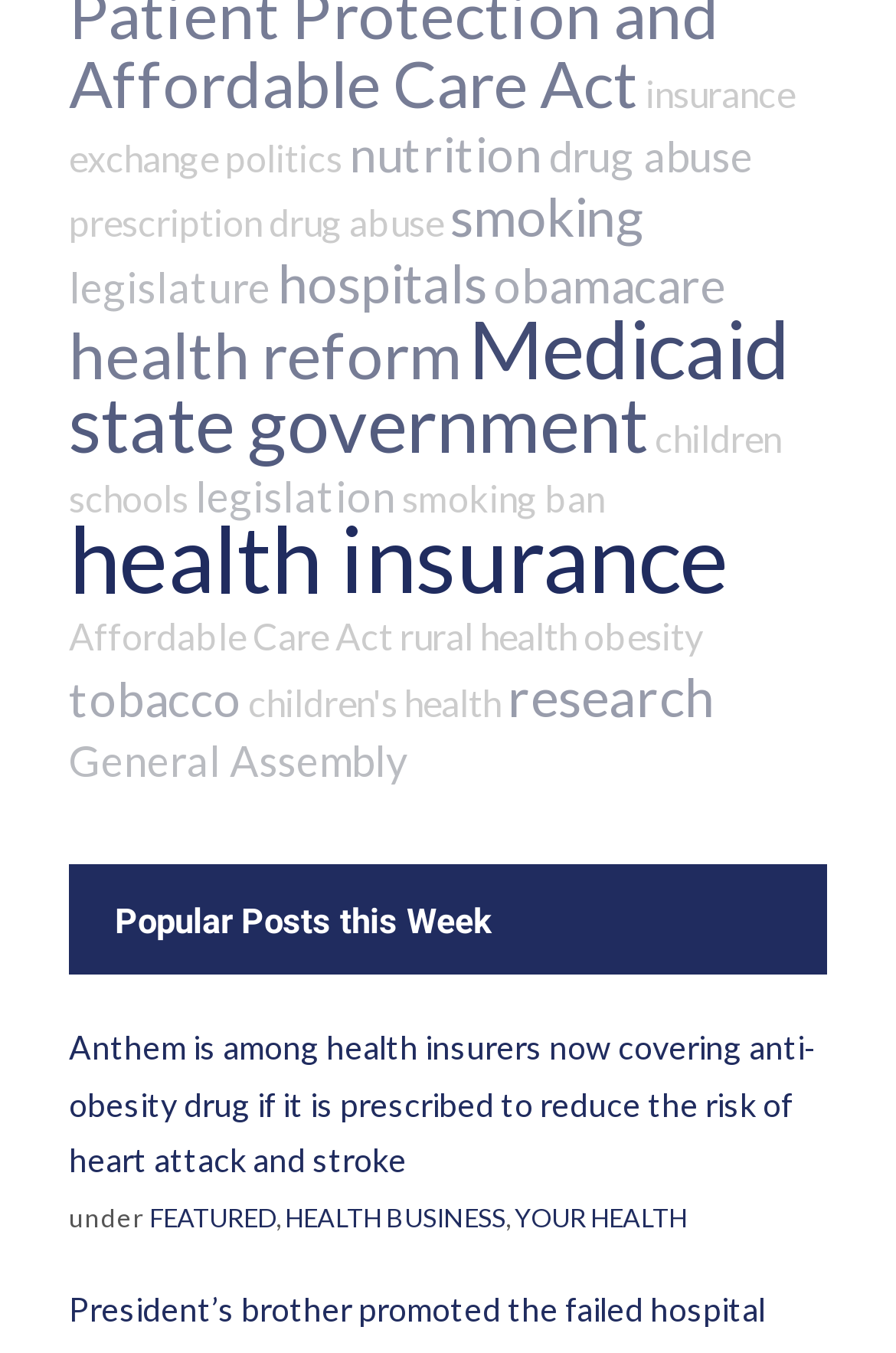How many links are there on the webpage? Observe the screenshot and provide a one-word or short phrase answer.

24